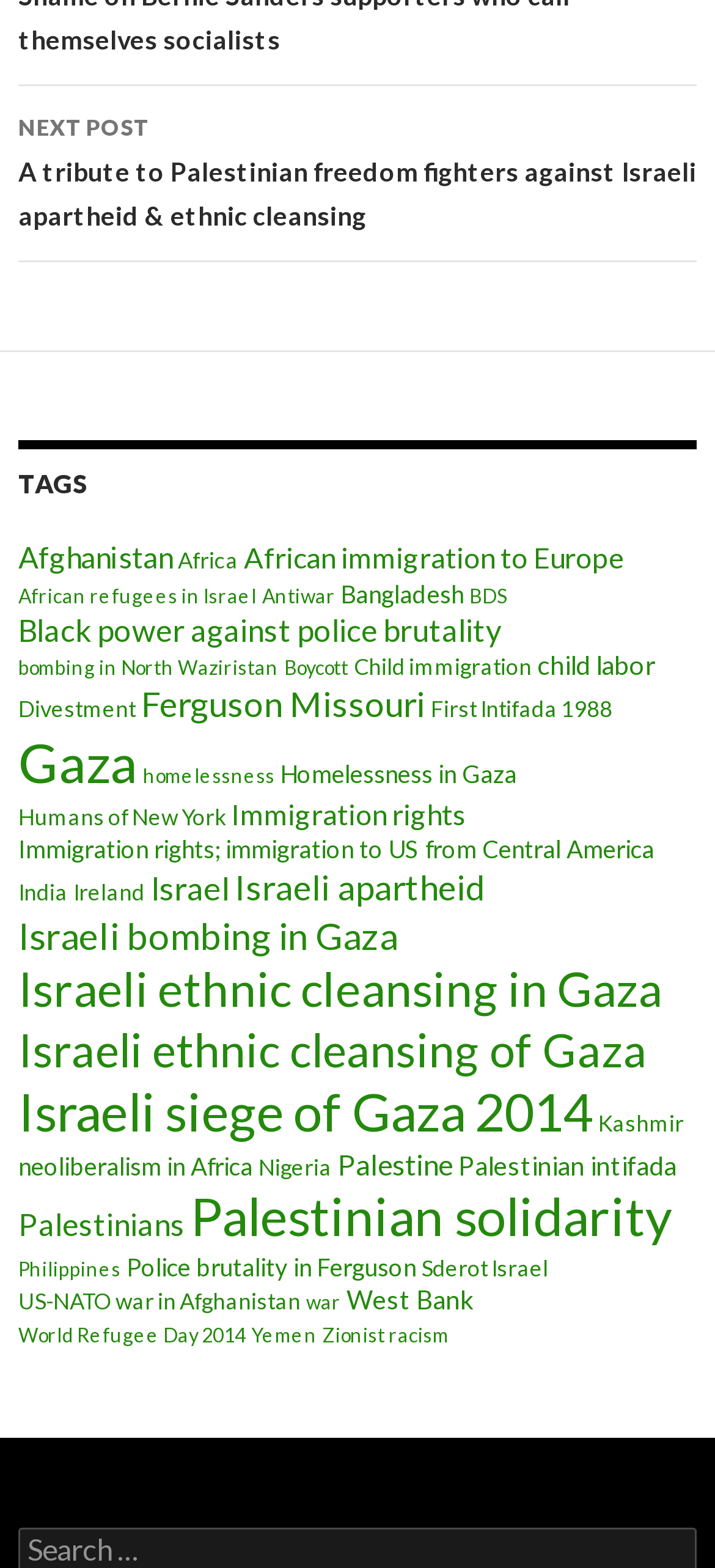Find the bounding box coordinates of the UI element according to this description: "Divestment".

[0.026, 0.444, 0.19, 0.461]